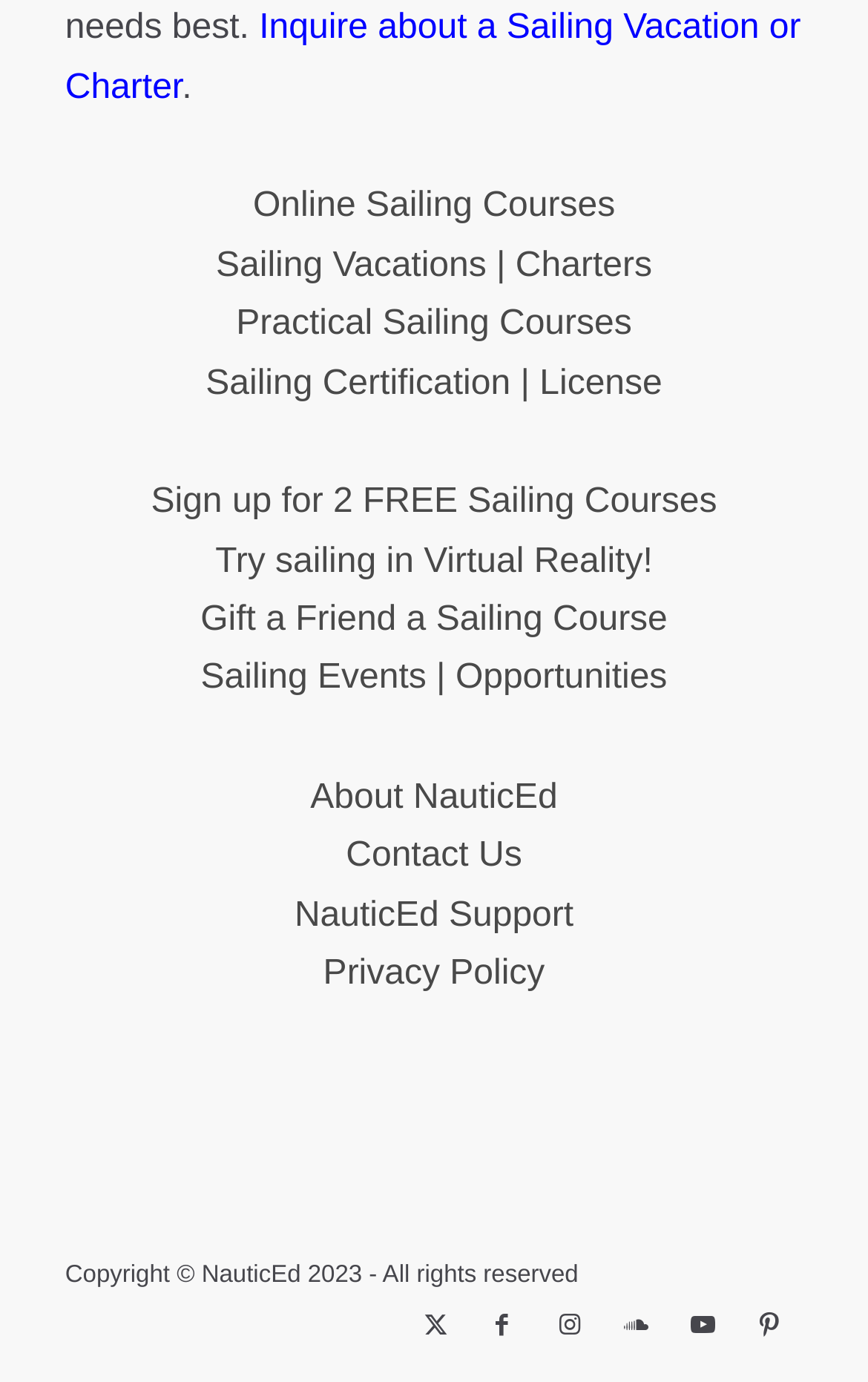Where is the 'About NauticEd' link located?
Respond to the question with a single word or phrase according to the image.

Middle of the webpage